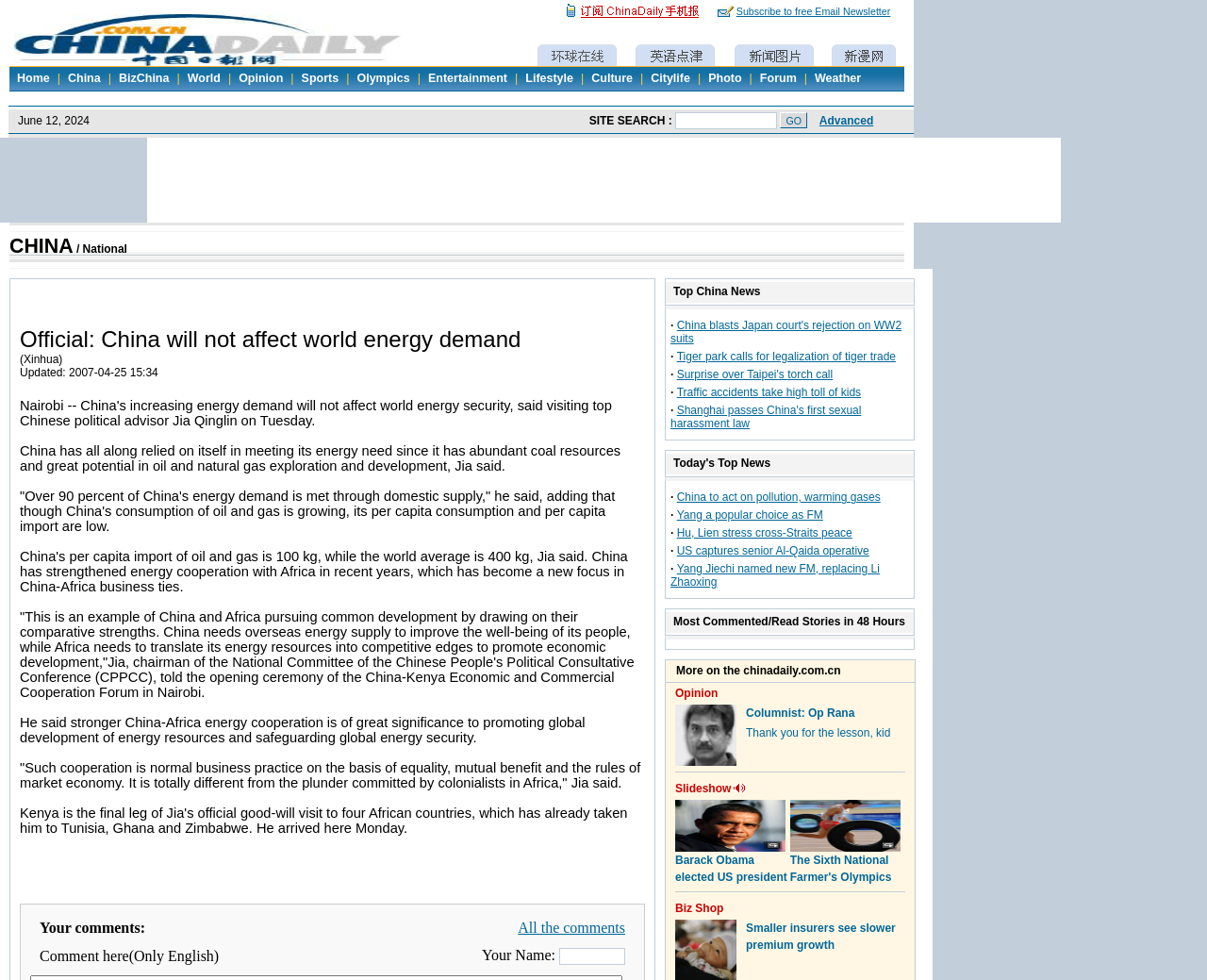Please locate the bounding box coordinates of the region I need to click to follow this instruction: "Subscribe to free Email Newsletter".

[0.61, 0.001, 0.738, 0.018]